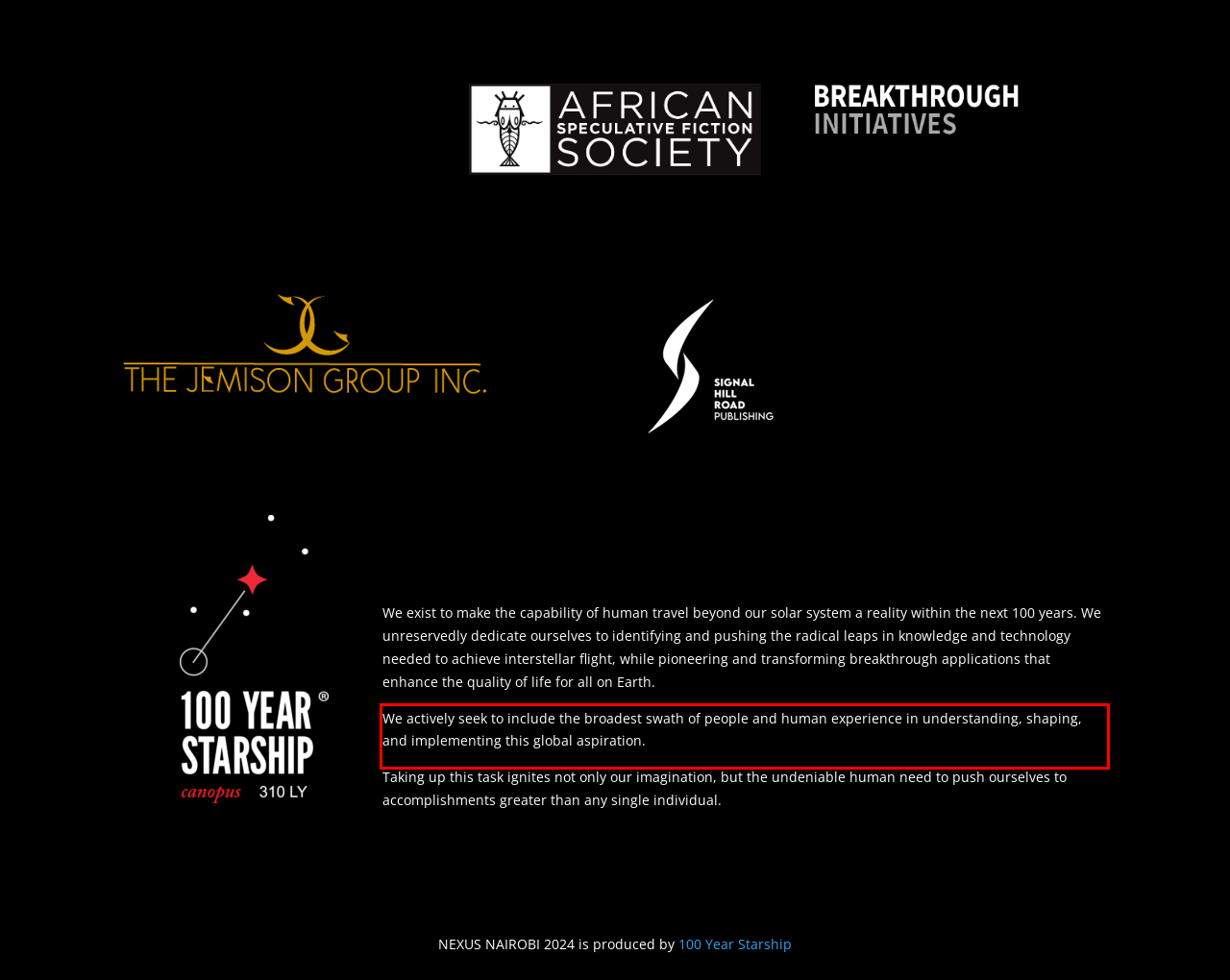You are presented with a webpage screenshot featuring a red bounding box. Perform OCR on the text inside the red bounding box and extract the content.

We actively seek to include the broadest swath of people and human experience in understanding, shaping, and implementing this global aspiration.